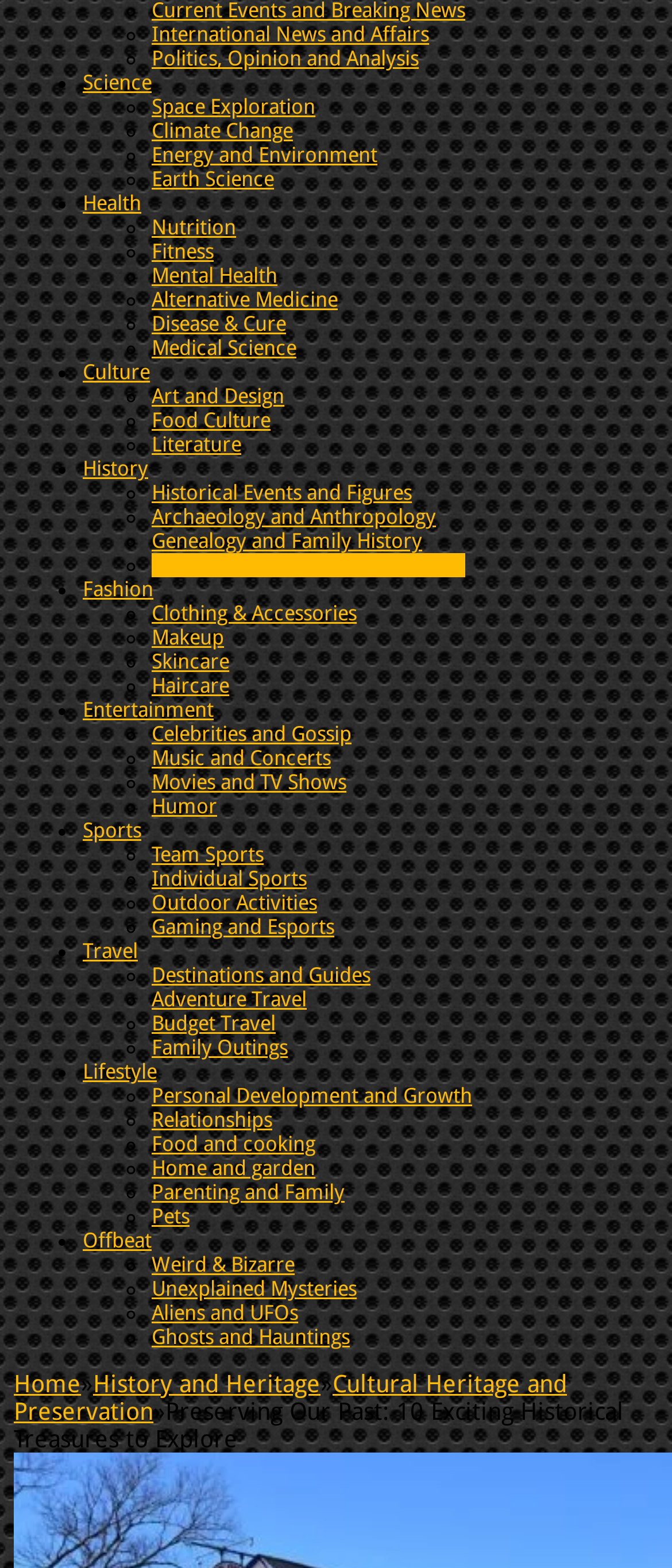Determine the bounding box coordinates of the region that needs to be clicked to achieve the task: "Learn about Art and Design".

[0.226, 0.245, 0.423, 0.261]